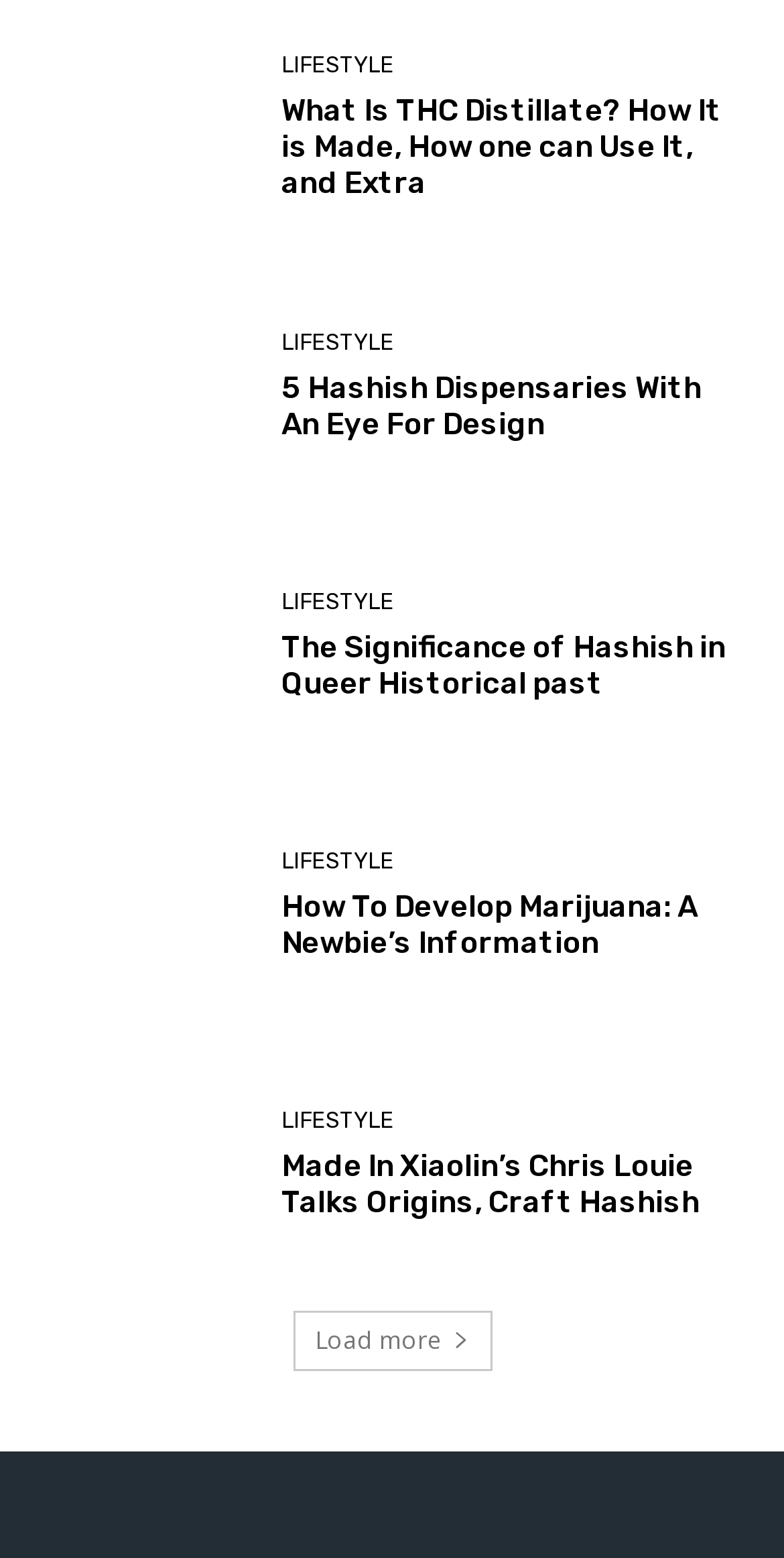Using the element description provided, determine the bounding box coordinates in the format (top-left x, top-left y, bottom-right x, bottom-right y). Ensure that all values are floating point numbers between 0 and 1. Element description: Load more

[0.373, 0.841, 0.627, 0.88]